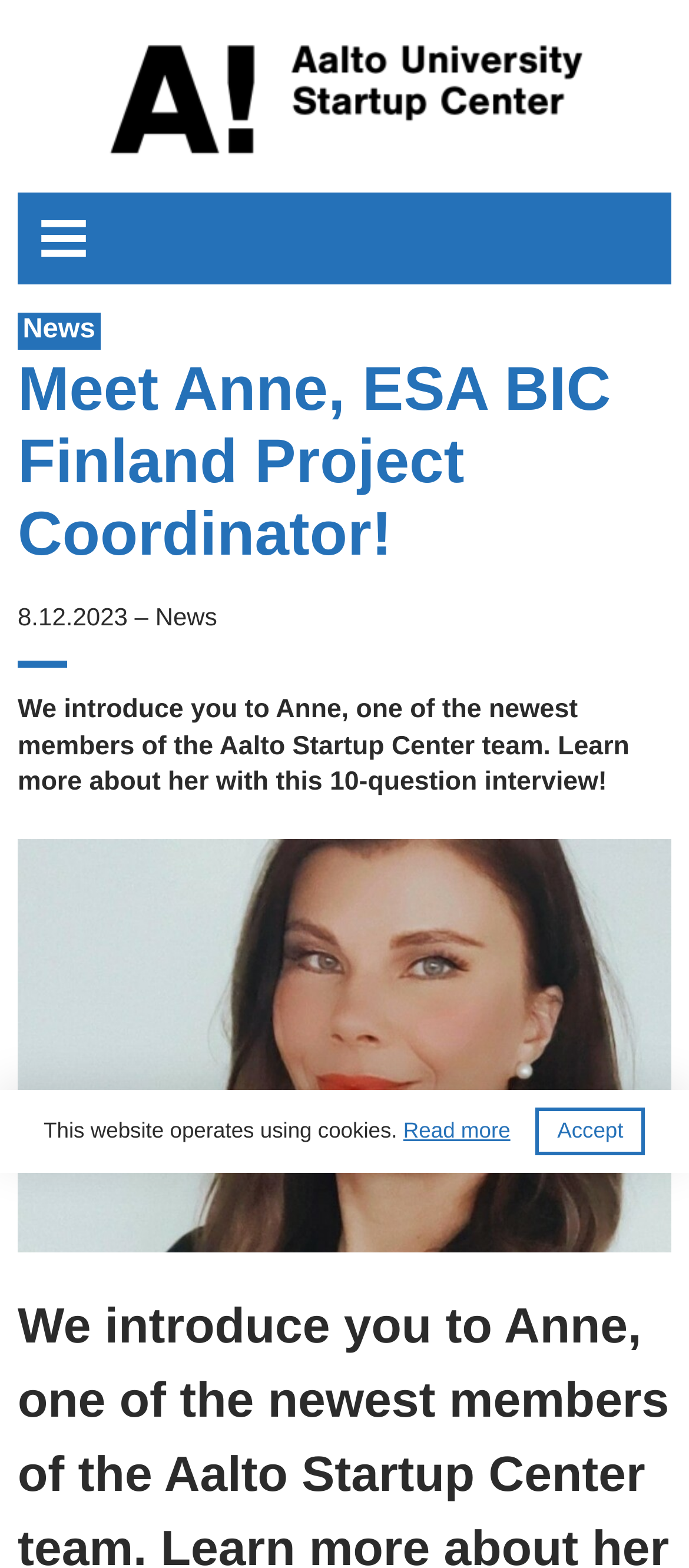Please find the top heading of the webpage and generate its text.

Meet Anne, ESA BIC Finland Project Coordinator!